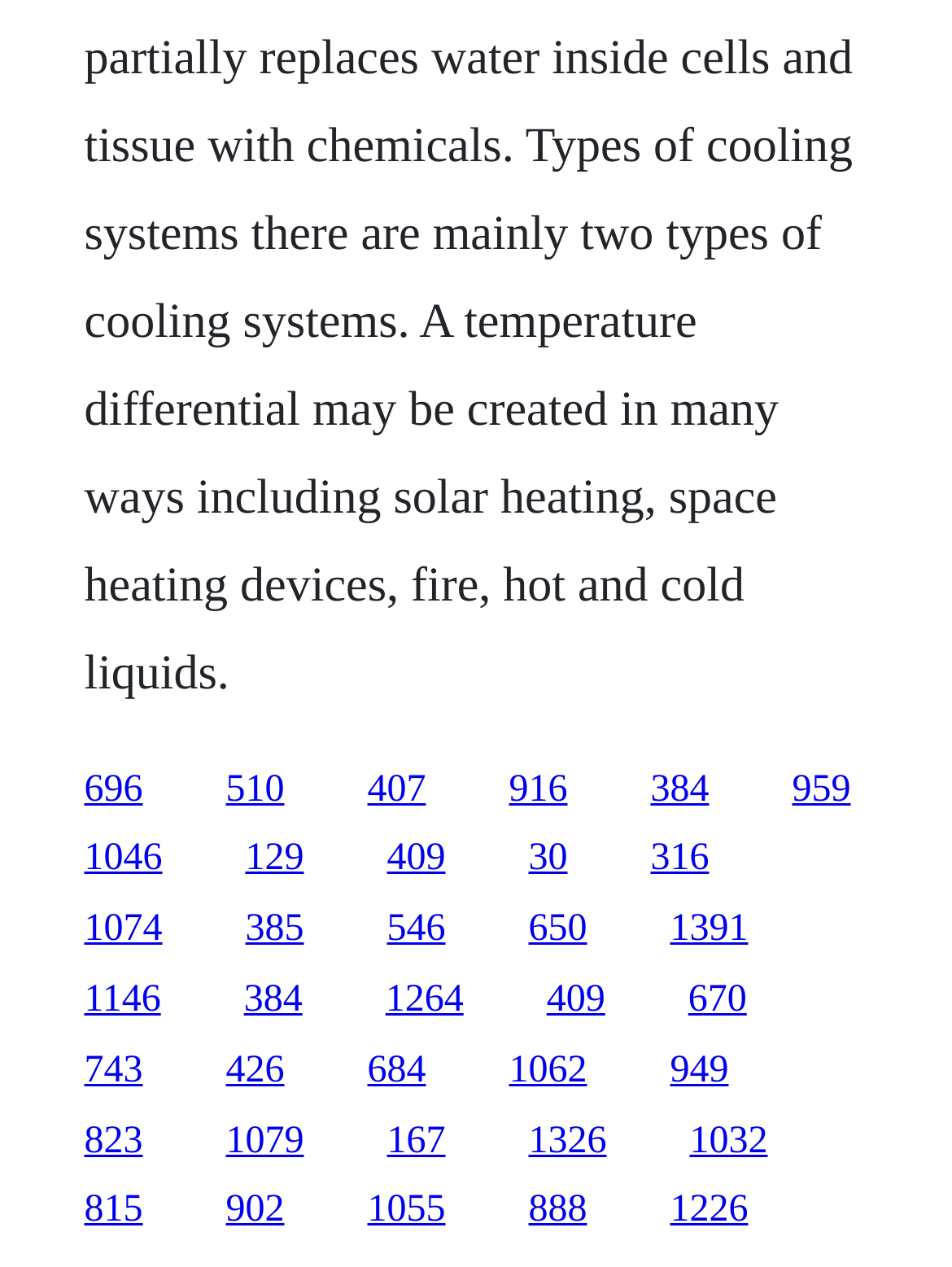Please specify the bounding box coordinates of the clickable section necessary to execute the following command: "follow the ninth link".

[0.704, 0.717, 0.786, 0.75]